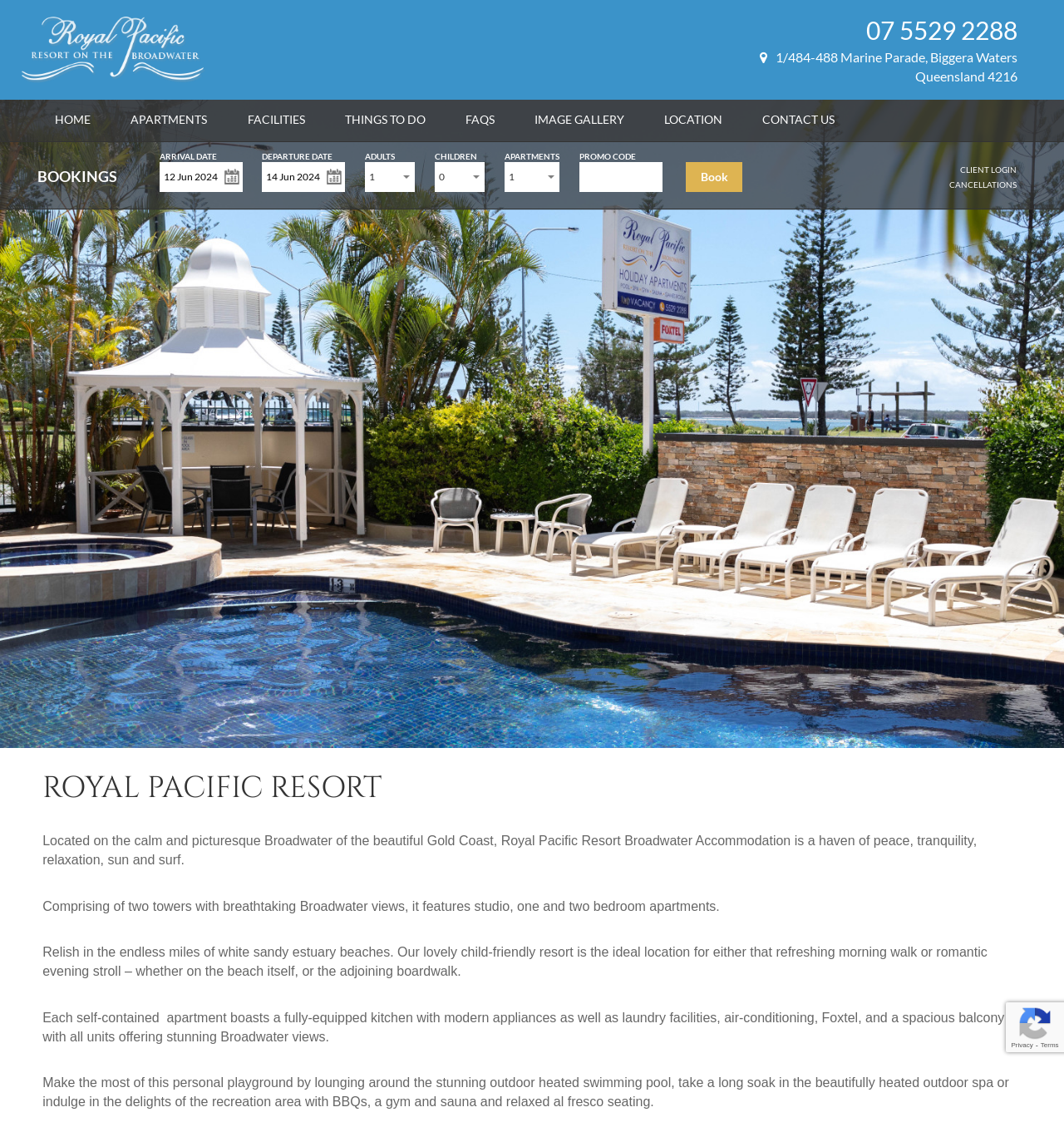Point out the bounding box coordinates of the section to click in order to follow this instruction: "Click the CLIENT LOGIN link".

[0.902, 0.147, 0.956, 0.156]